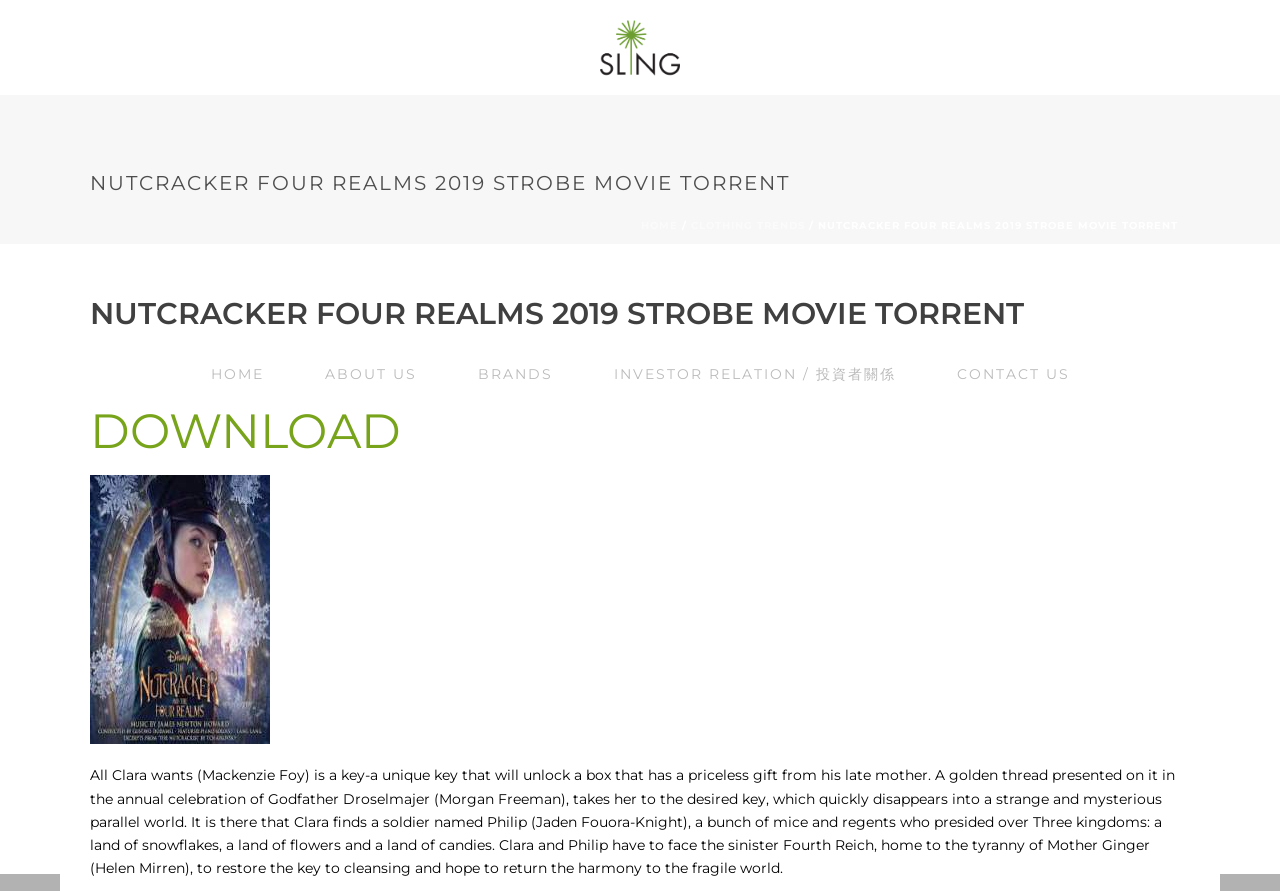Given the content of the image, can you provide a detailed answer to the question?
What is the movie title?

I determined the movie title by looking at the image description 'Nutcracker Four Realms 2019' and the text 'Nutcracker Four Realms 2019 DVDScr Full Download Torrent' which suggests that the webpage is about a movie with this title.